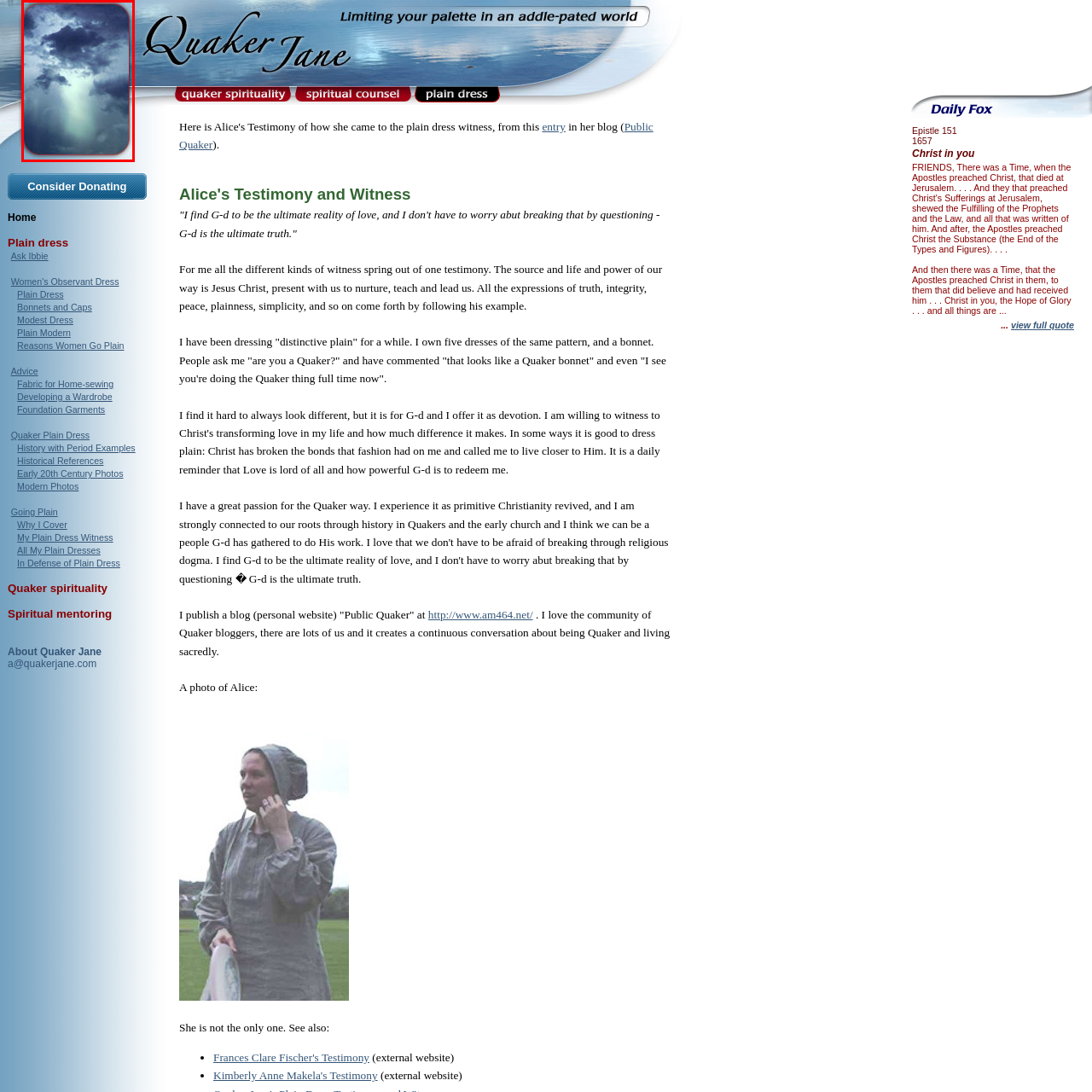Observe the image enclosed by the red rectangle, What is the essence of the Quaker experience reflected in the image?
 Give a single word or phrase as your answer.

Deep connection to spirituality and nature